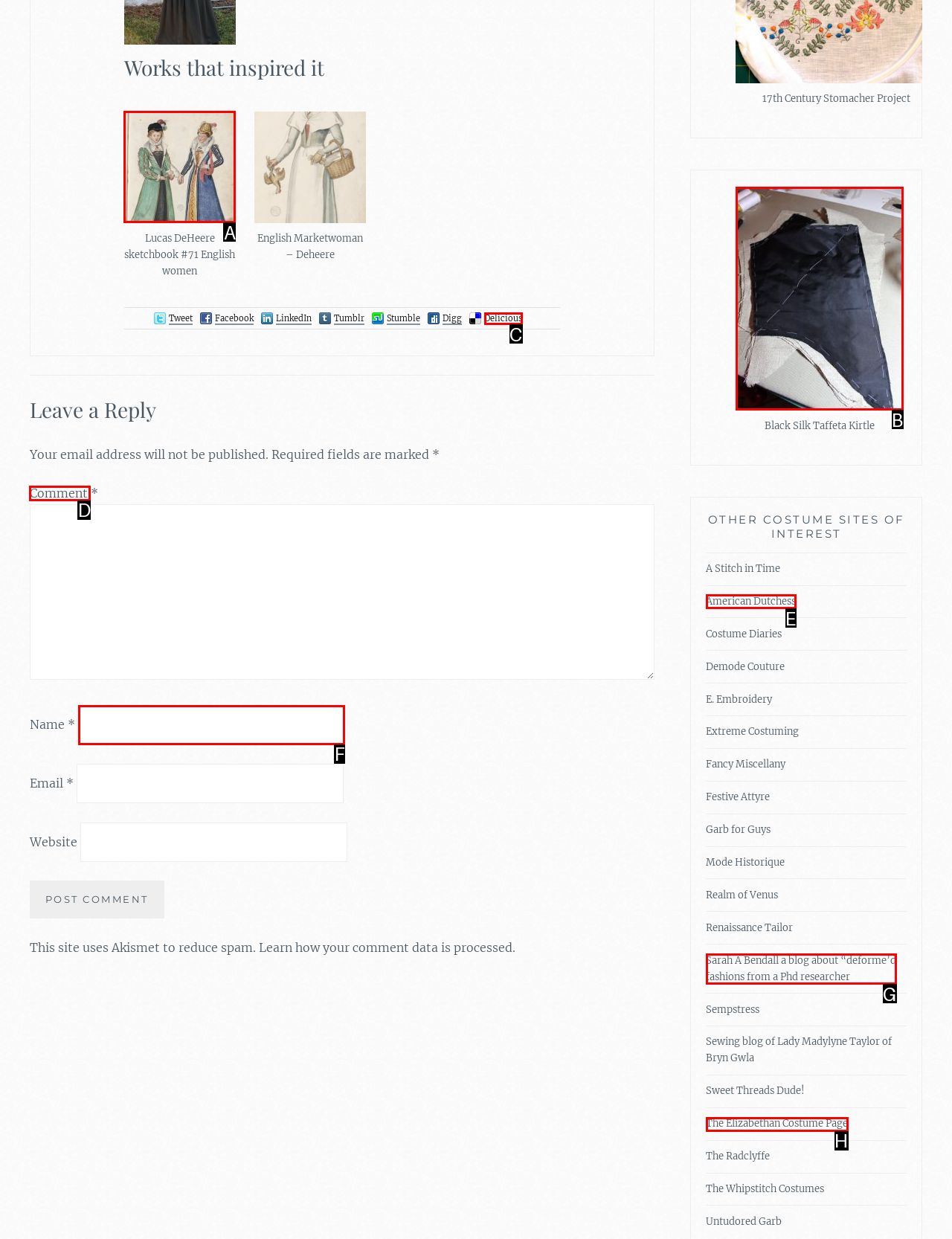Tell me the correct option to click for this task: Leave a comment
Write down the option's letter from the given choices.

D